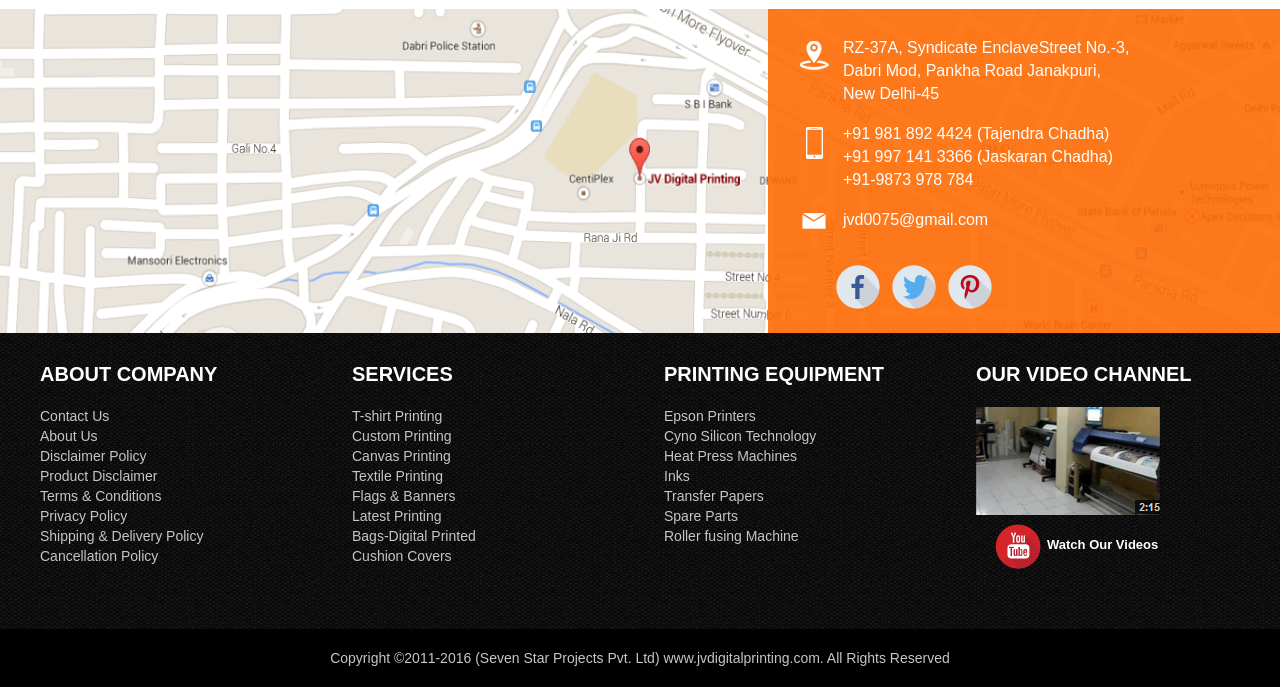Please identify the bounding box coordinates of the clickable area that will fulfill the following instruction: "Send an email to 'jvd0075@gmail.com'". The coordinates should be in the format of four float numbers between 0 and 1, i.e., [left, top, right, bottom].

[0.659, 0.307, 0.772, 0.332]